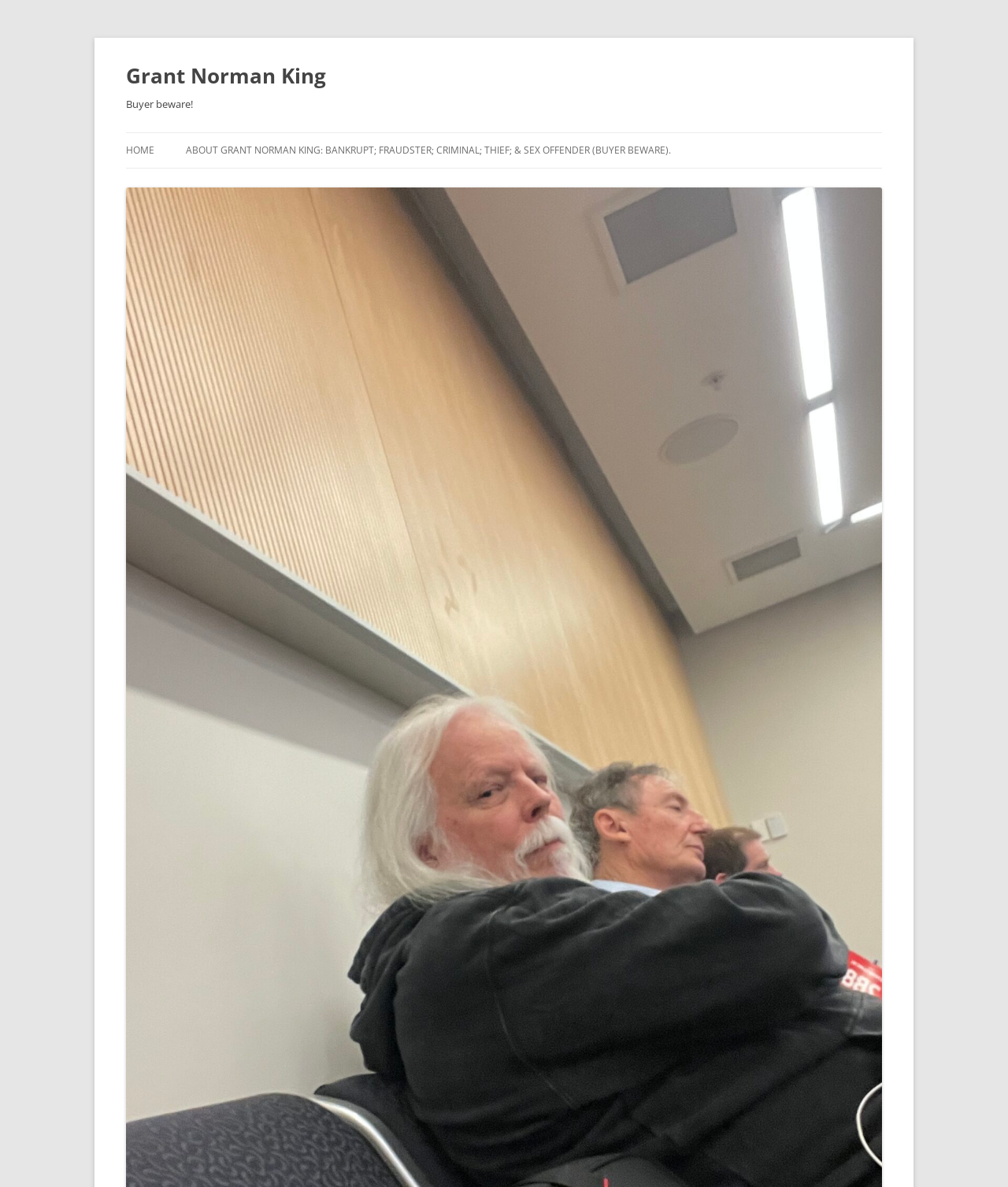Given the element description Home, predict the bounding box coordinates for the UI element in the webpage screenshot. The format should be (top-left x, top-left y, bottom-right x, bottom-right y), and the values should be between 0 and 1.

[0.125, 0.112, 0.153, 0.142]